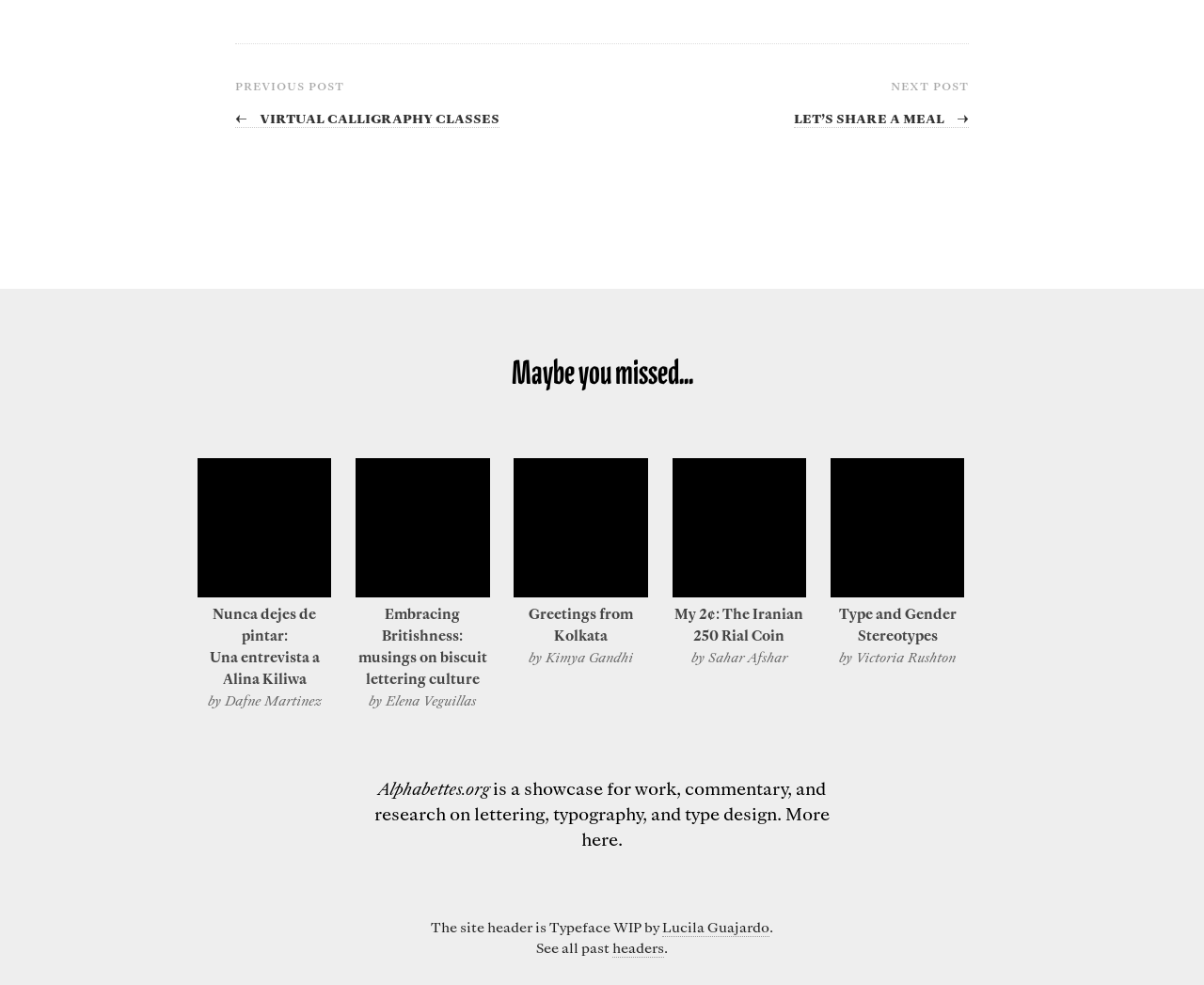Given the element description ← Virtual Calligraphy Classes, identify the bounding box coordinates for the UI element on the webpage screenshot. The format should be (top-left x, top-left y, bottom-right x, bottom-right y), with values between 0 and 1.

[0.195, 0.108, 0.415, 0.13]